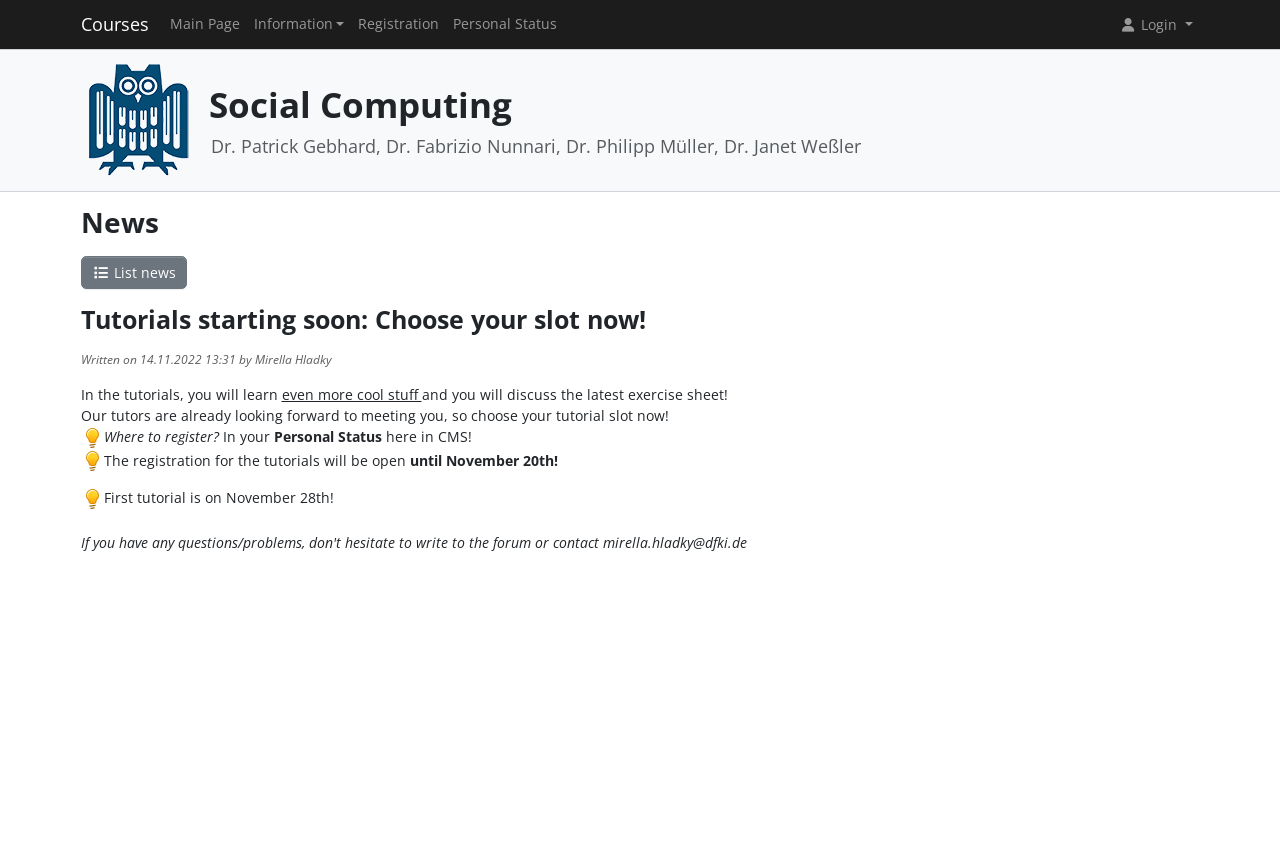When is the first tutorial?
Based on the screenshot, provide your answer in one word or phrase.

November 28th